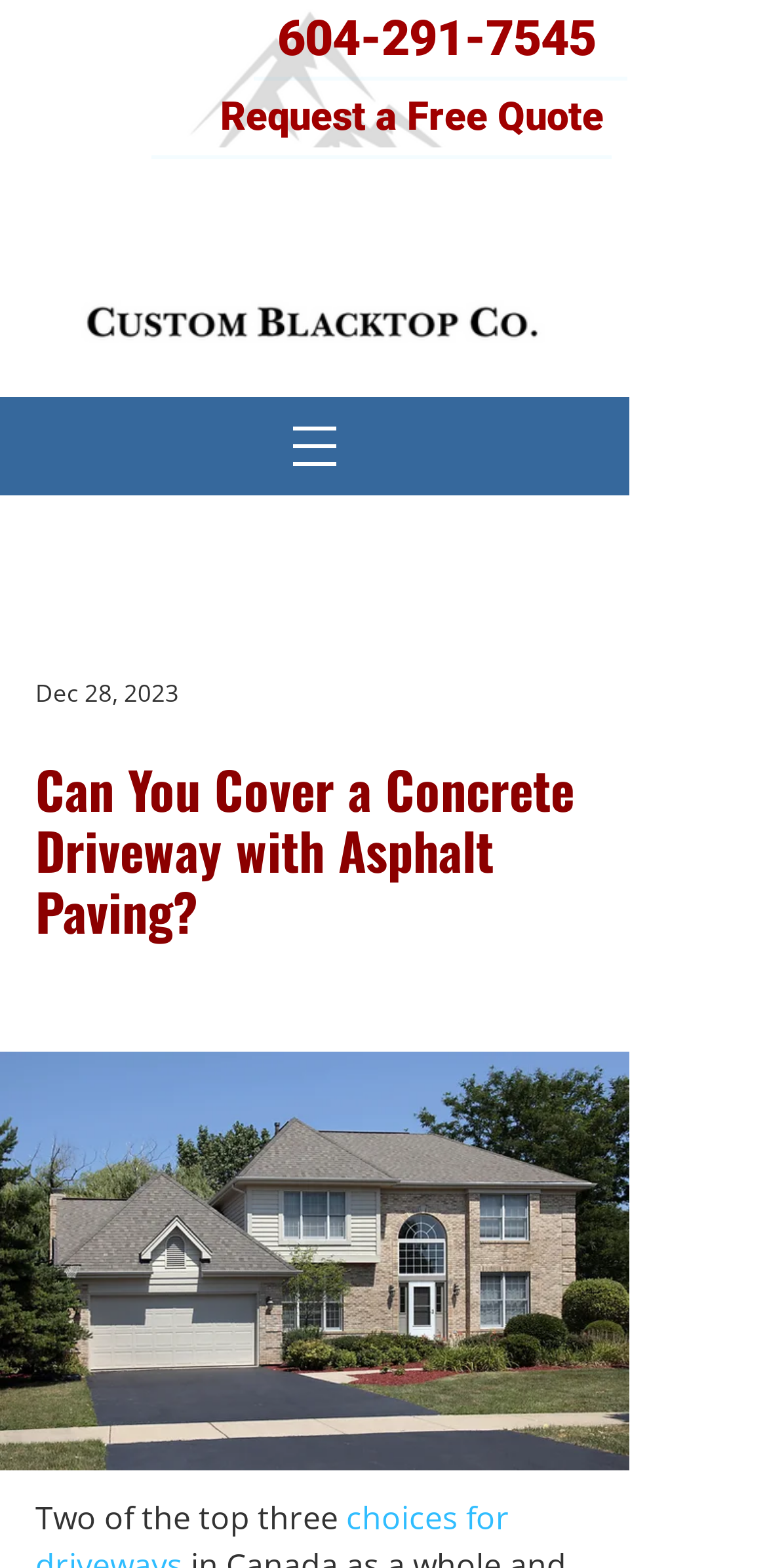Answer in one word or a short phrase: 
What is the content of the figure on the webpage?

Unknown